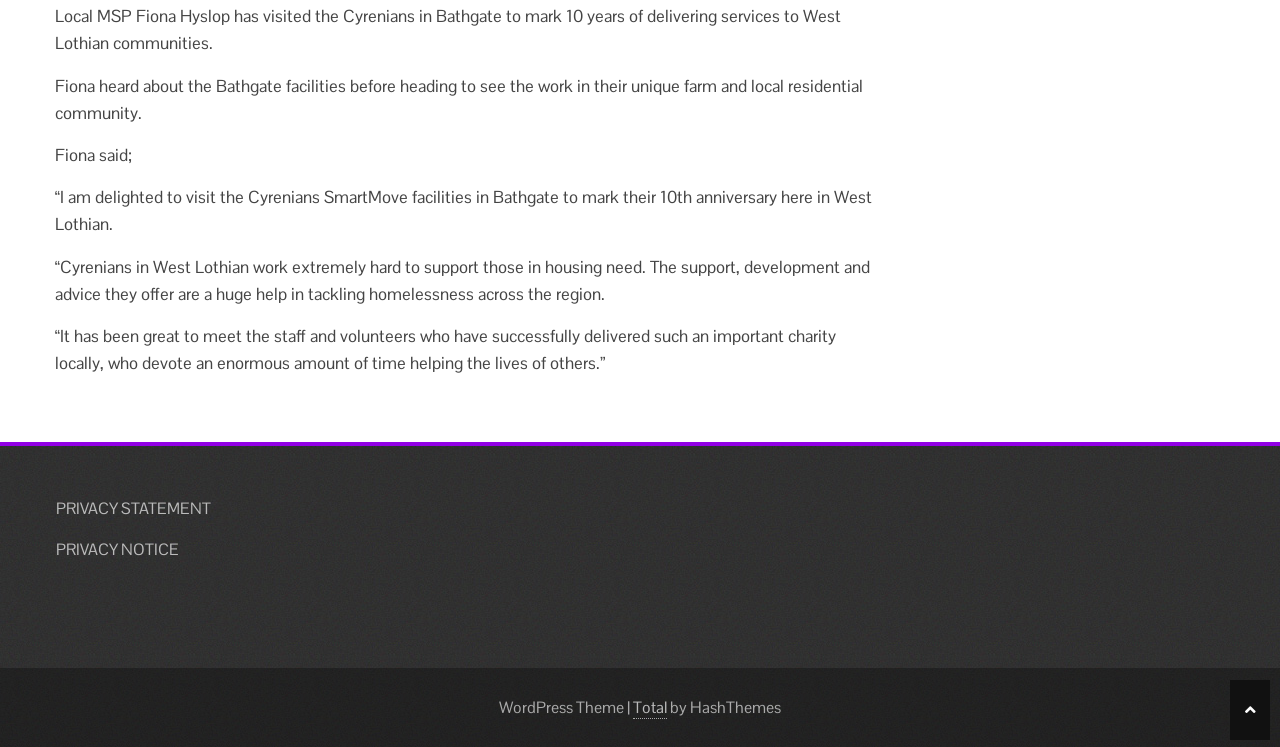Using the webpage screenshot and the element description PRIVACY NOTICE, determine the bounding box coordinates. Specify the coordinates in the format (top-left x, top-left y, bottom-right x, bottom-right y) with values ranging from 0 to 1.

[0.044, 0.721, 0.14, 0.75]